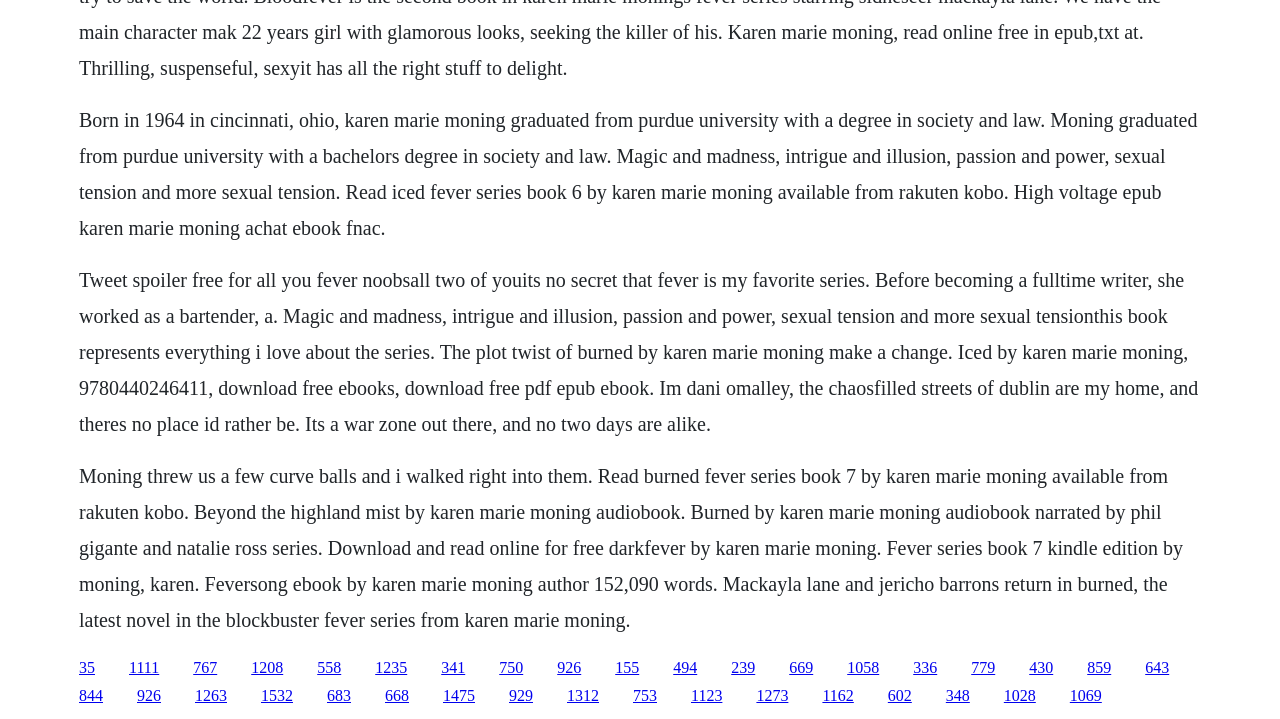Locate the bounding box coordinates of the clickable part needed for the task: "Click on the link to download 'Darkfever' by Karen Marie Moning".

[0.804, 0.916, 0.823, 0.94]